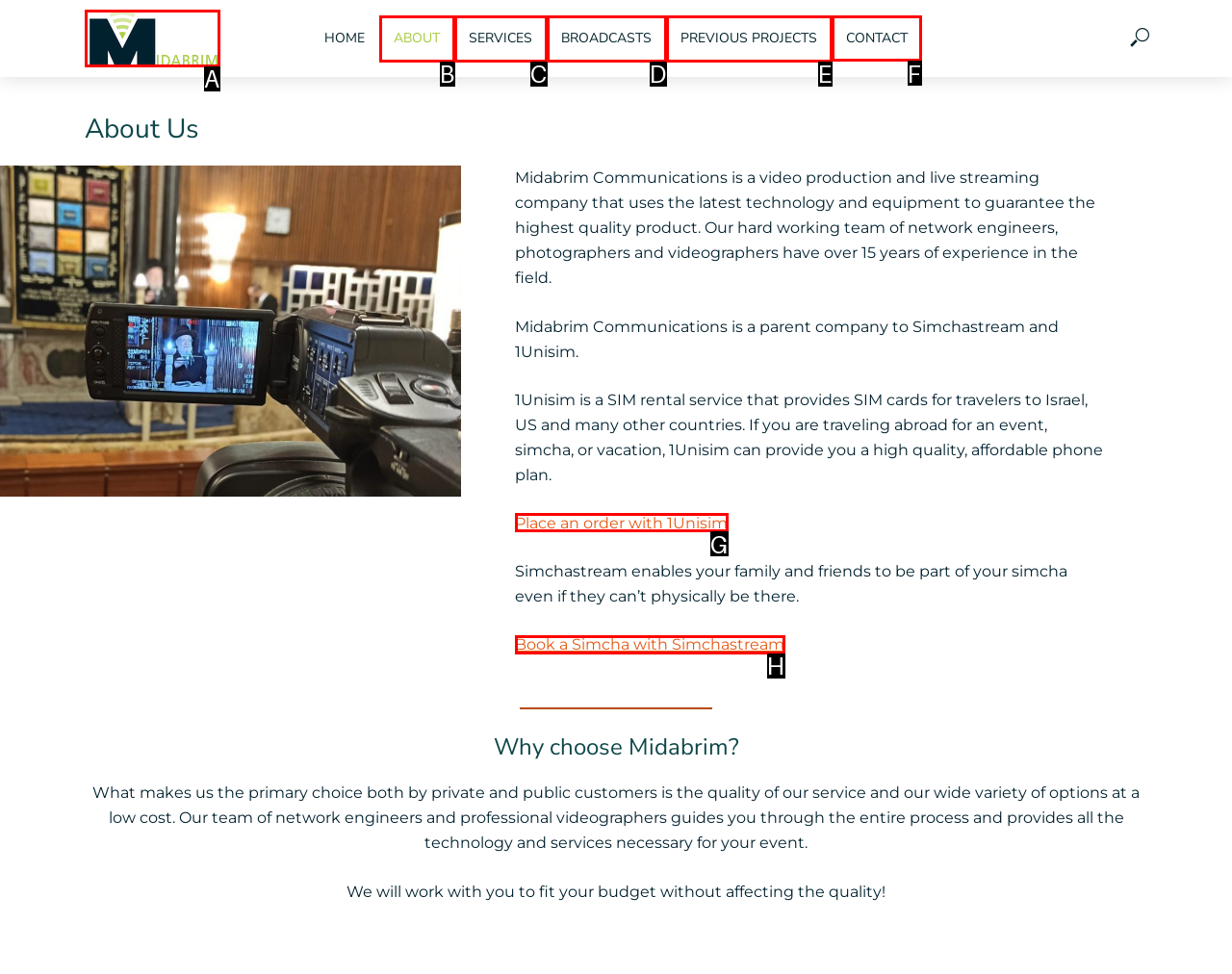For the given instruction: Read the article about 'Spicy Cold Tofu', determine which boxed UI element should be clicked. Answer with the letter of the corresponding option directly.

None